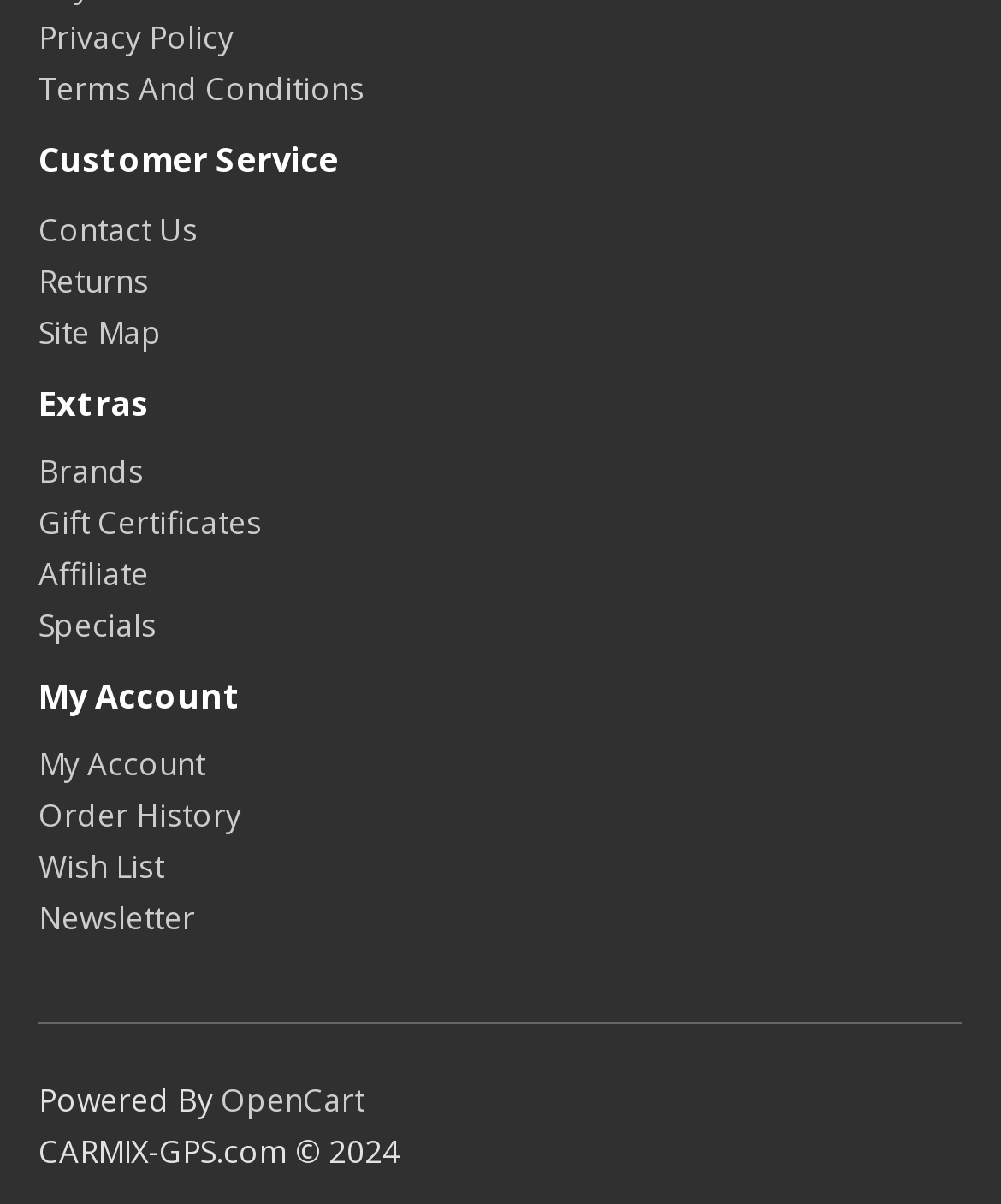Please identify the bounding box coordinates of the area that needs to be clicked to follow this instruction: "view symposia".

None